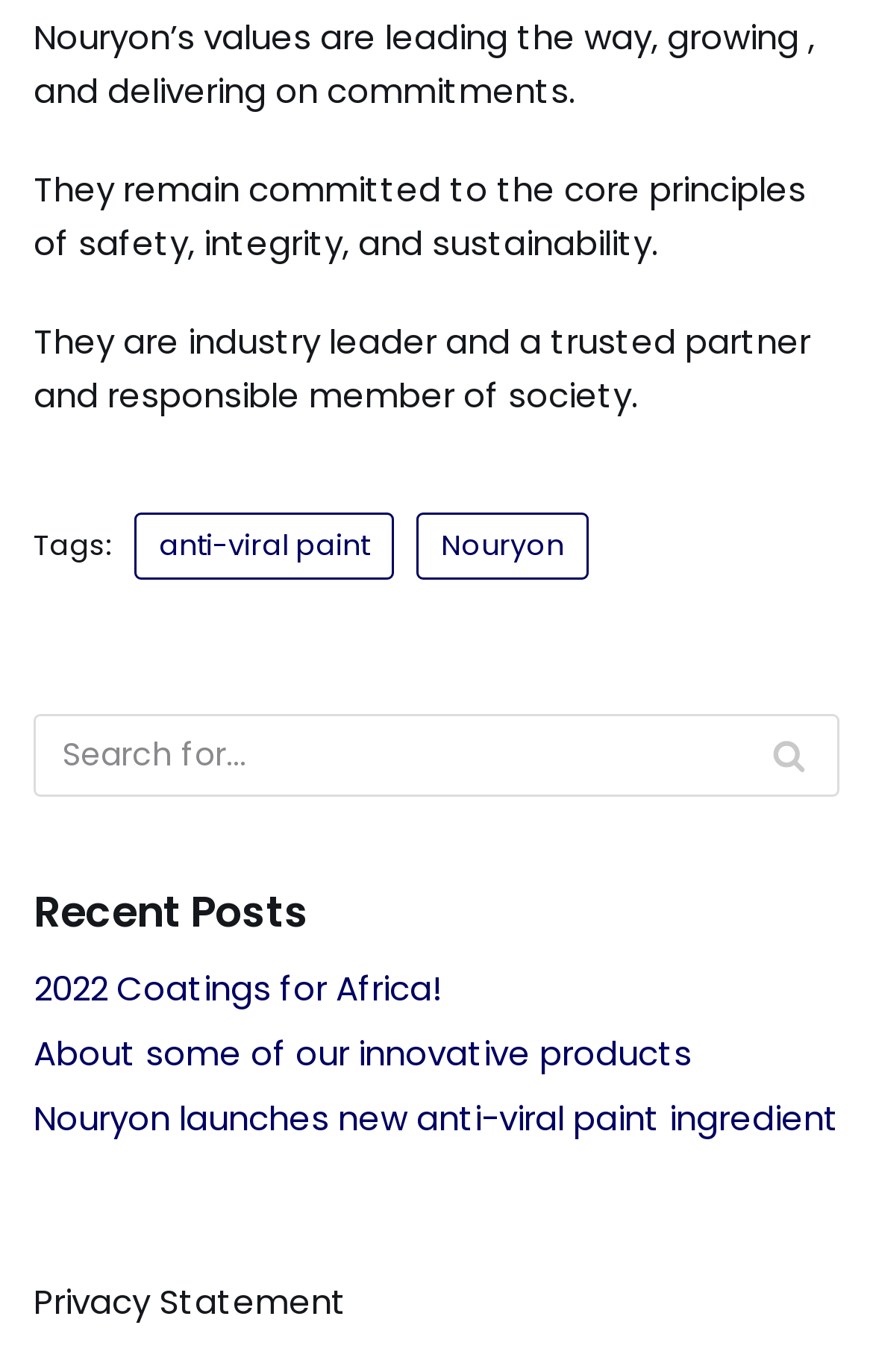Give a one-word or one-phrase response to the question:
How many tags are mentioned?

2